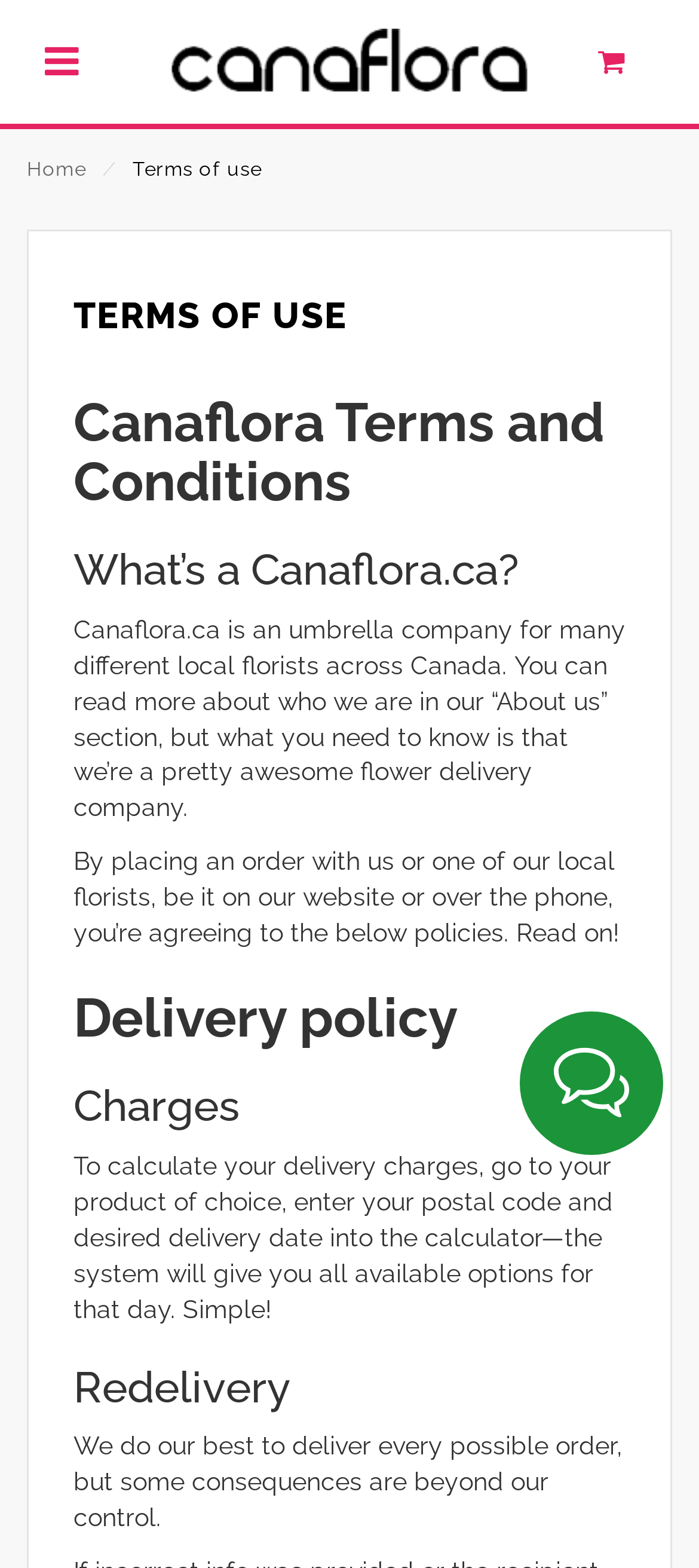Please analyze the image and provide a thorough answer to the question:
What is the purpose of the delivery policy?

The delivery policy section on the webpage explains how to calculate delivery charges, which suggests that the purpose of the delivery policy is to provide information on how to determine the cost of delivery.